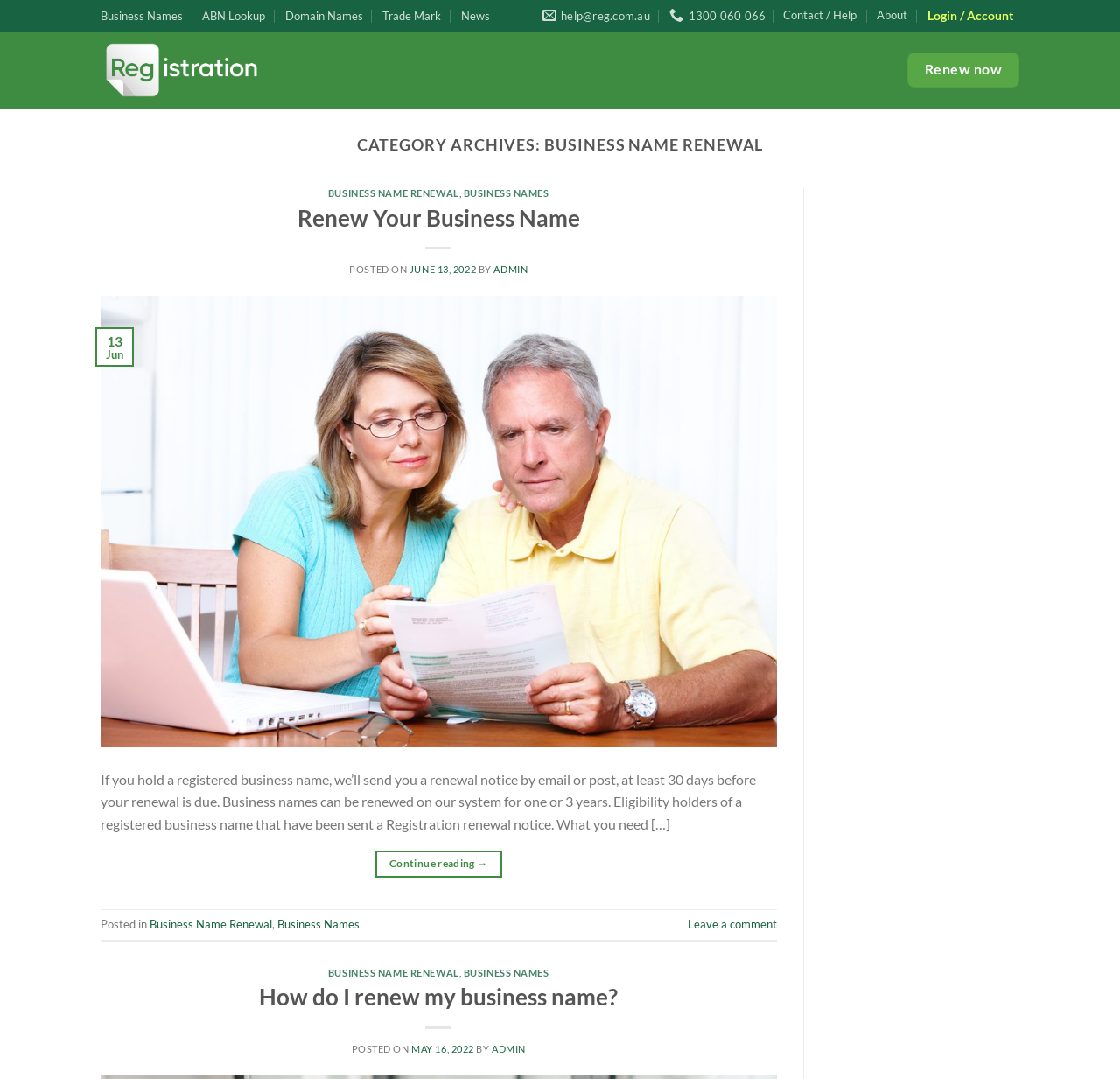Please respond in a single word or phrase: 
What are the renewal periods available?

1 or 3 years